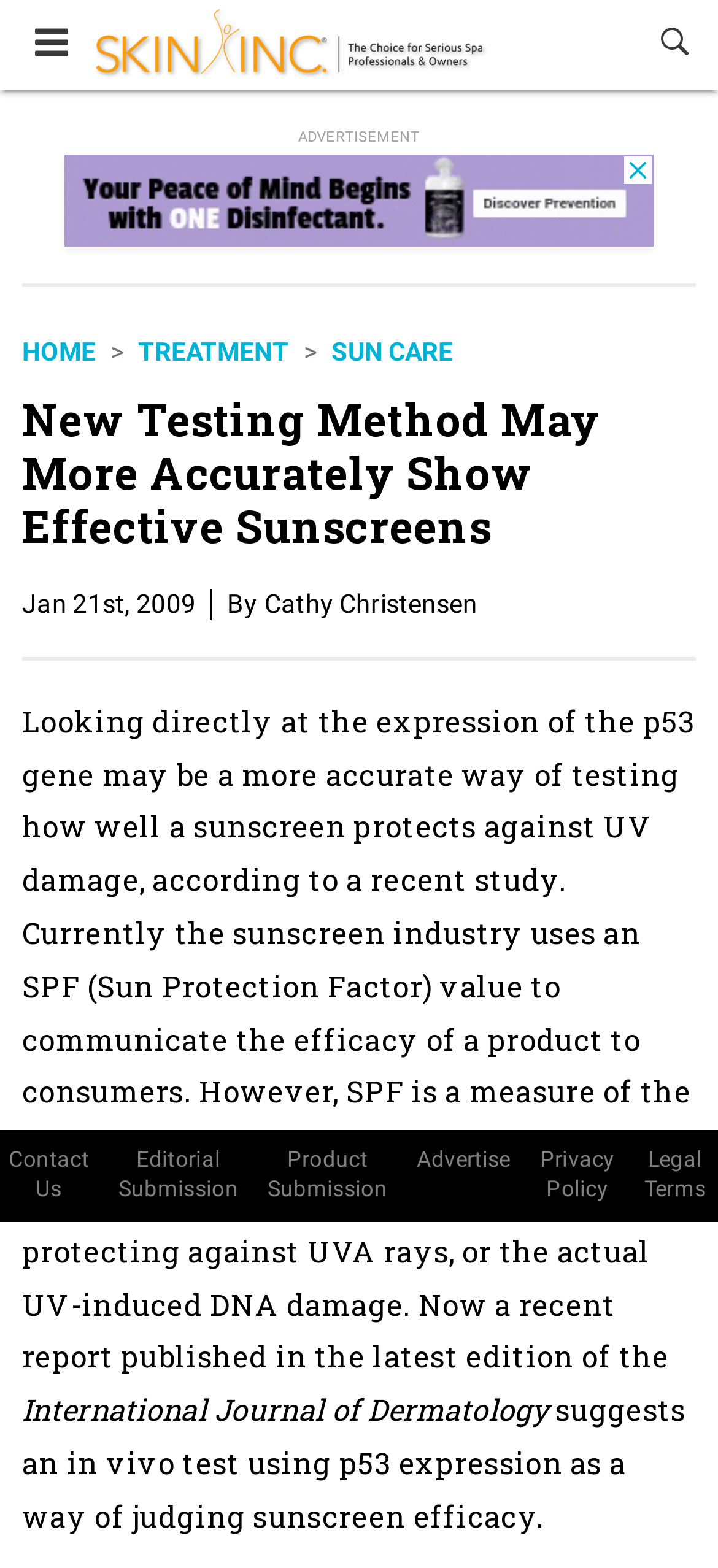Use a single word or phrase to answer the question:
Who is the author of the article?

Cathy Christensen